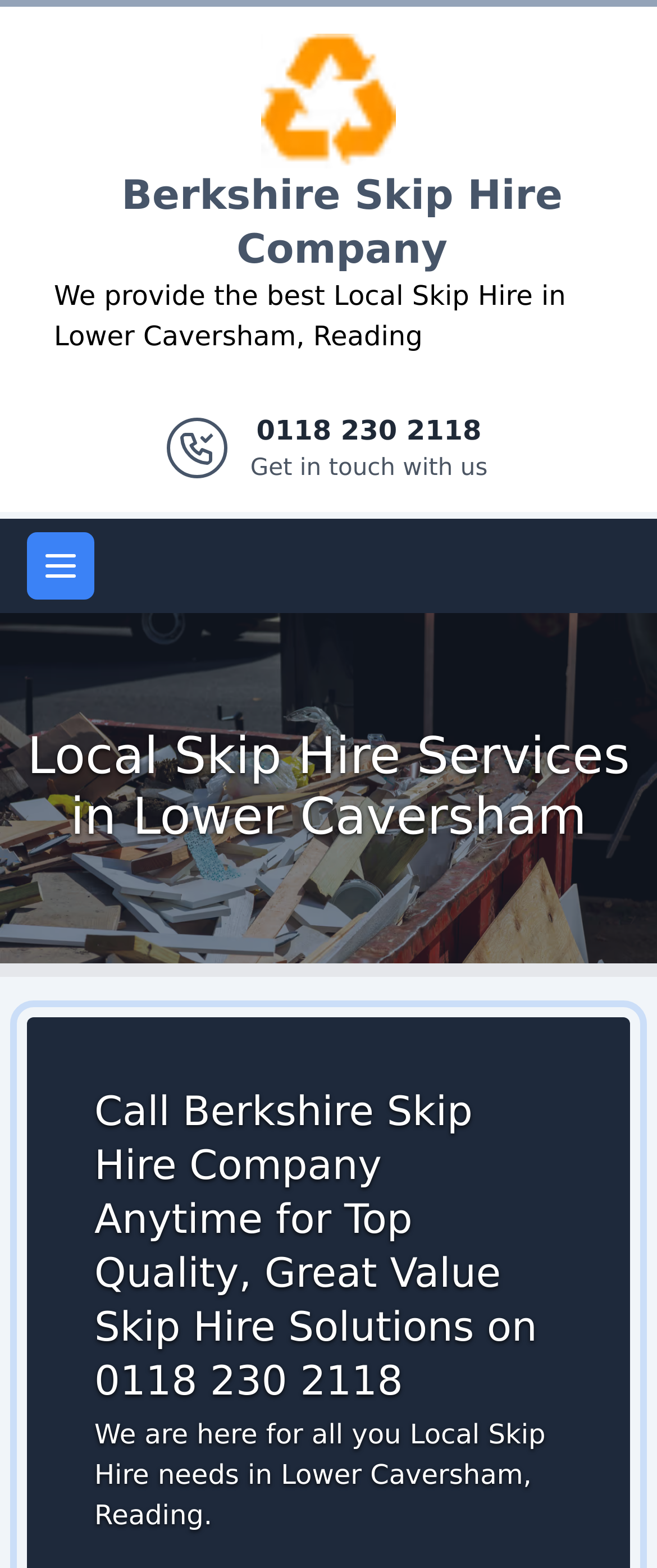What is the company name in the logo?
Please provide a single word or phrase in response based on the screenshot.

Berkshire Skip Hire Company